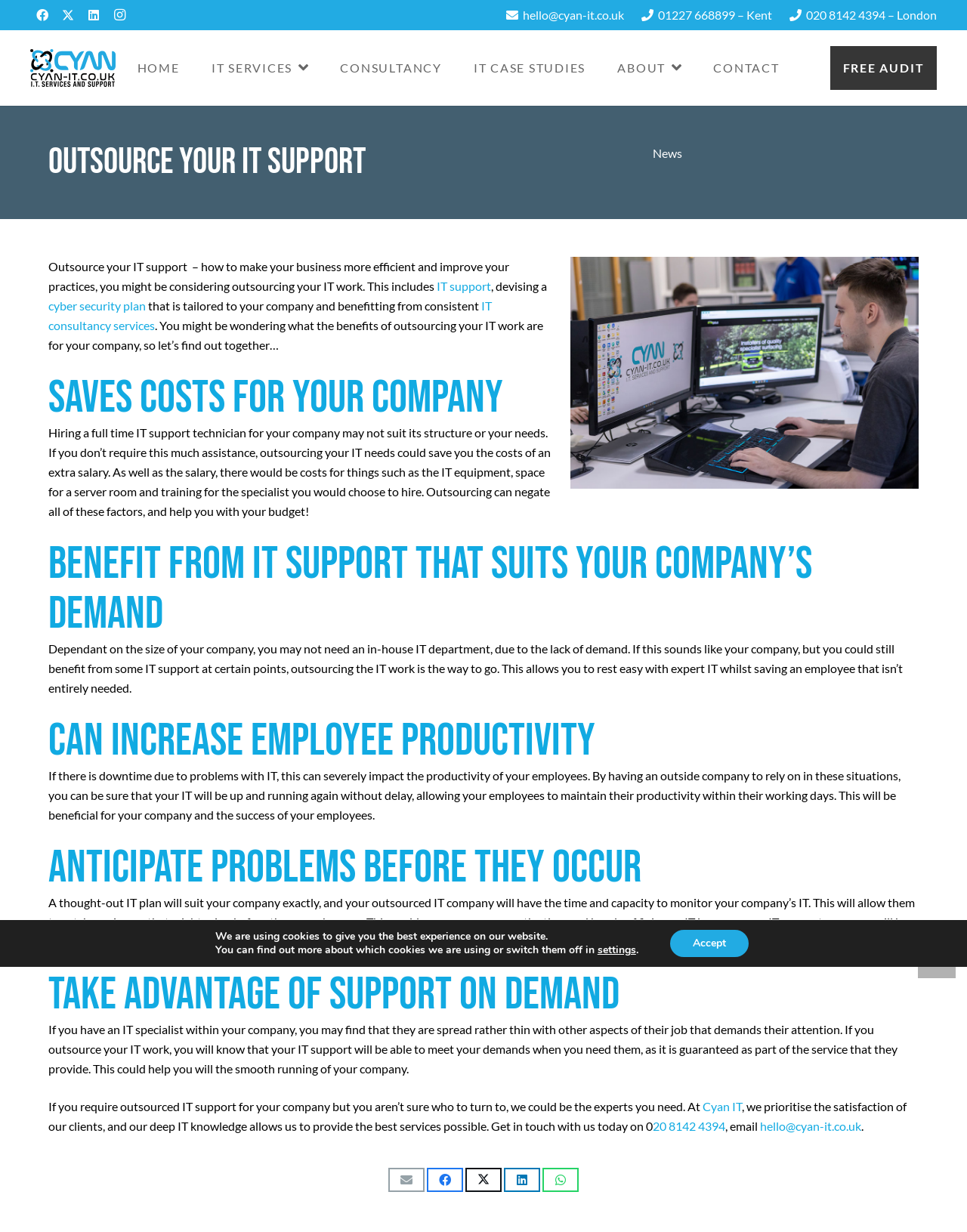What is the contact email address?
Refer to the image and provide a concise answer in one word or phrase.

hello@cyan-it.co.uk